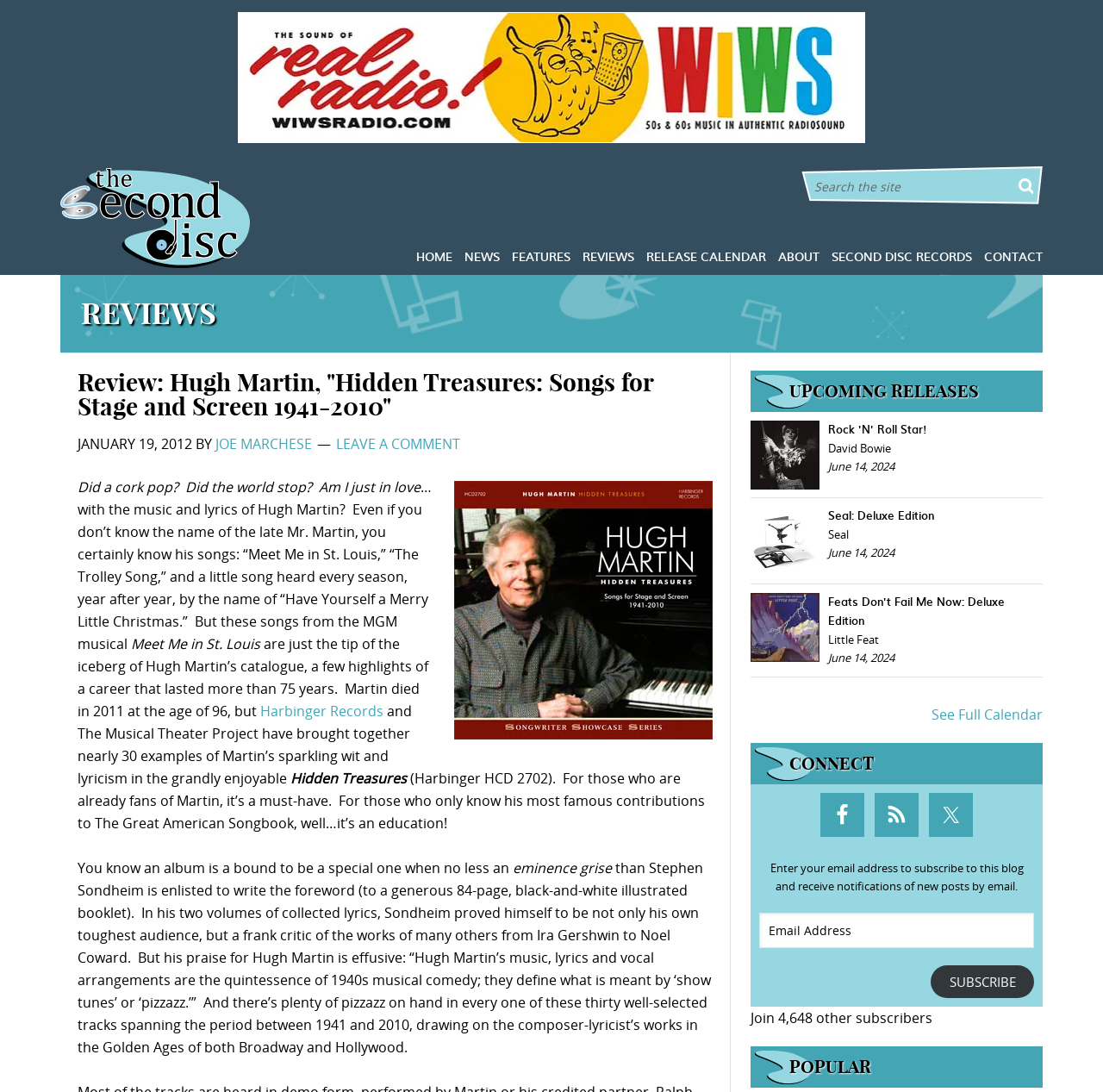Determine the bounding box coordinates of the clickable element necessary to fulfill the instruction: "Read the review of Hugh Martin's album". Provide the coordinates as four float numbers within the 0 to 1 range, i.e., [left, top, right, bottom].

[0.07, 0.339, 0.646, 0.384]